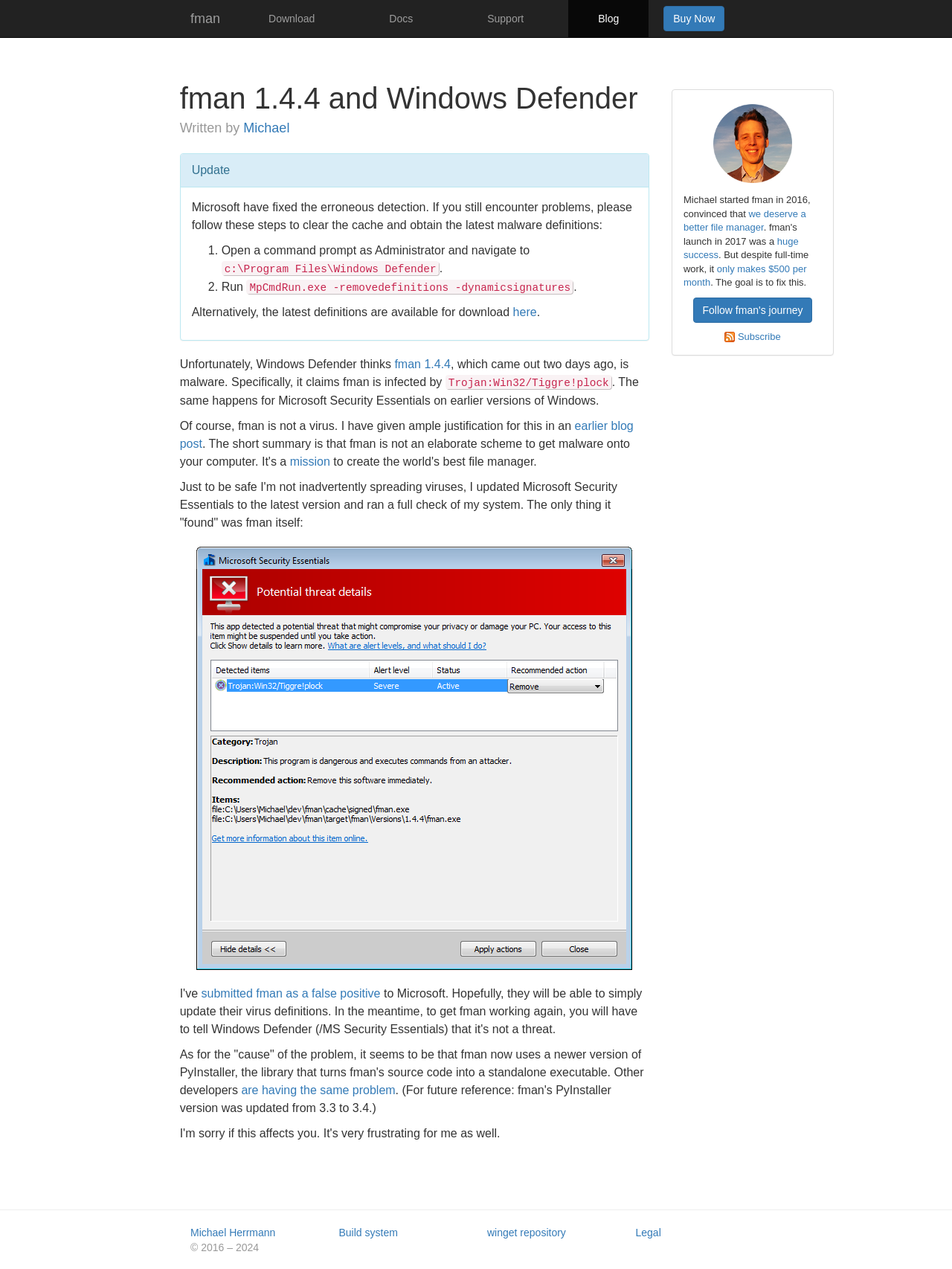What is fman?
Please answer the question as detailed as possible based on the image.

Based on the webpage, fman is a dual-pane file manager for Mac, Windows, and Linux, which can be inferred from the meta description and the content of the webpage.